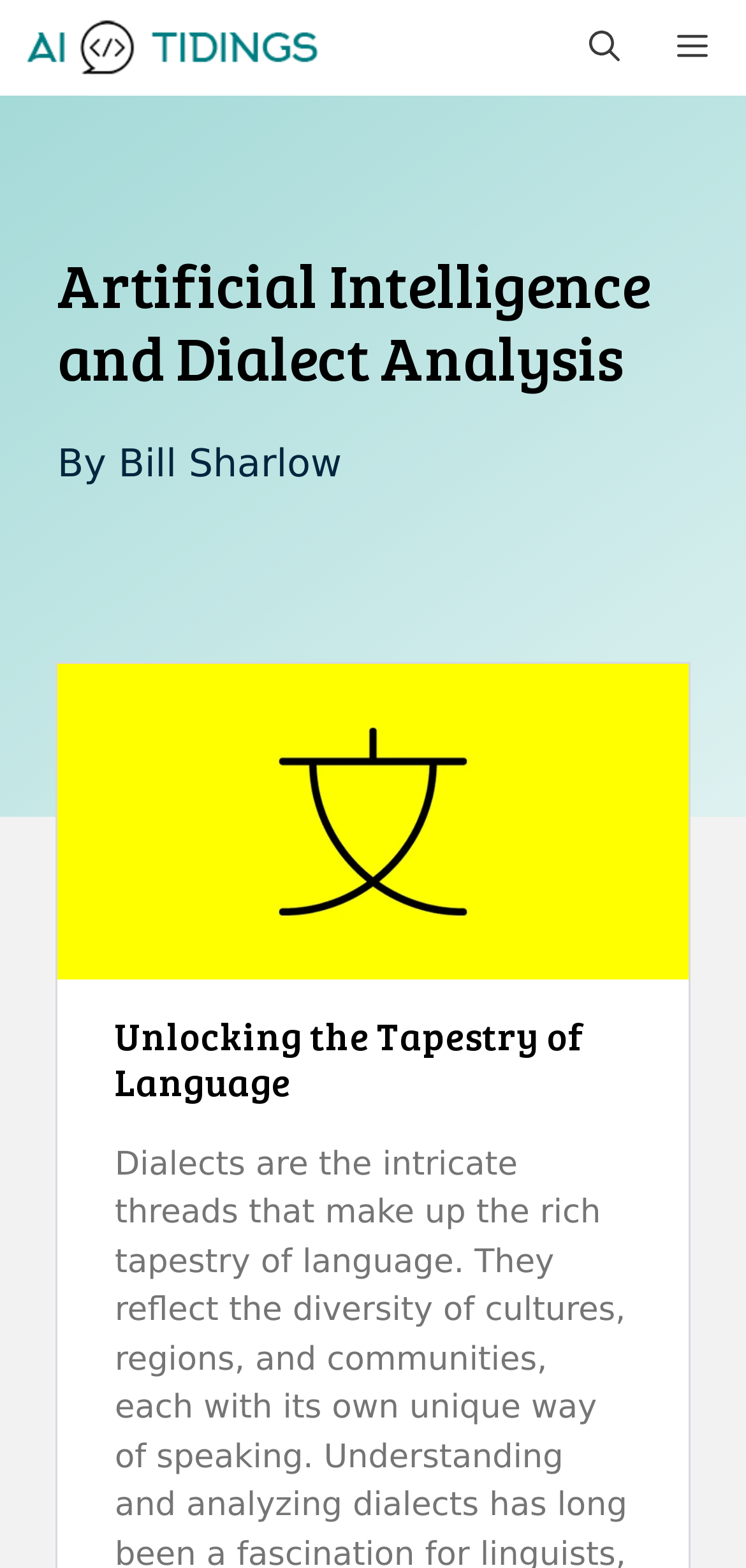How many links are in the top navigation bar?
Based on the visual information, provide a detailed and comprehensive answer.

I counted the number of links in the top navigation bar by looking at the elements with the 'link' type. There is one link: 'AI Tidings'.